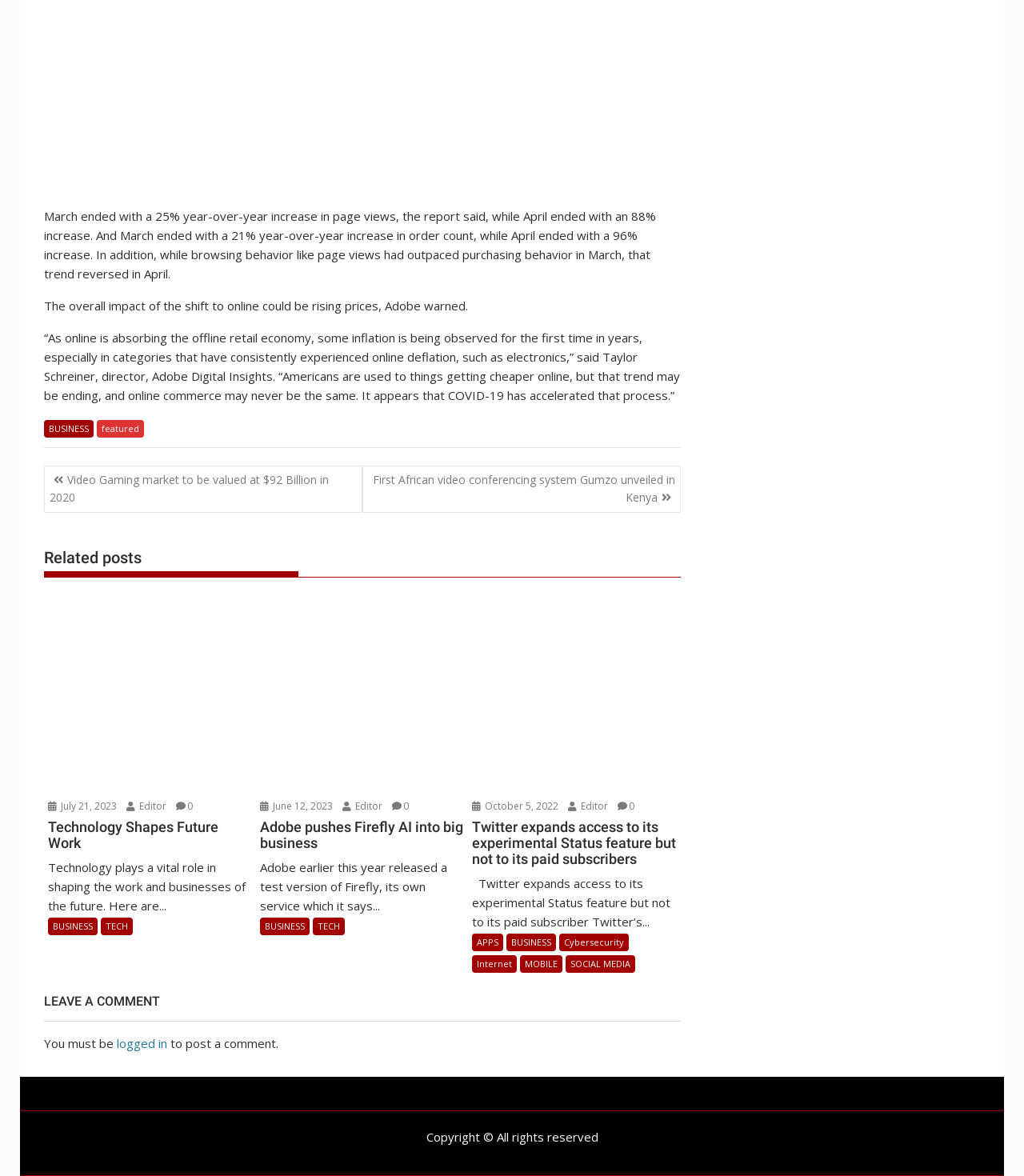Specify the bounding box coordinates of the element's area that should be clicked to execute the given instruction: "Click on 'BUSINESS'". The coordinates should be four float numbers between 0 and 1, i.e., [left, top, right, bottom].

[0.043, 0.357, 0.091, 0.372]